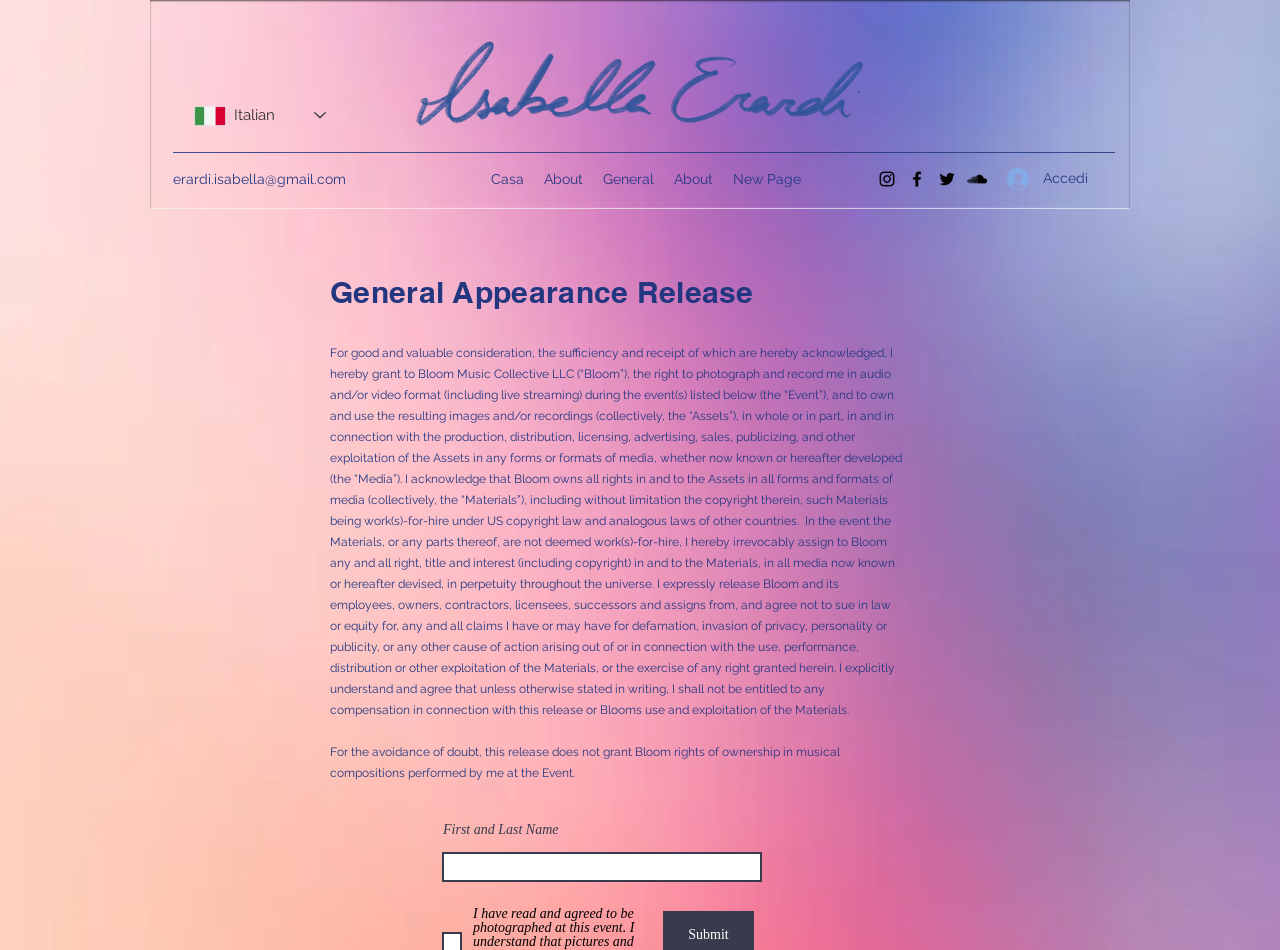Please identify the bounding box coordinates of the element that needs to be clicked to execute the following command: "Send an email to erardi.isabella@gmail.com". Provide the bounding box using four float numbers between 0 and 1, formatted as [left, top, right, bottom].

[0.135, 0.18, 0.27, 0.197]